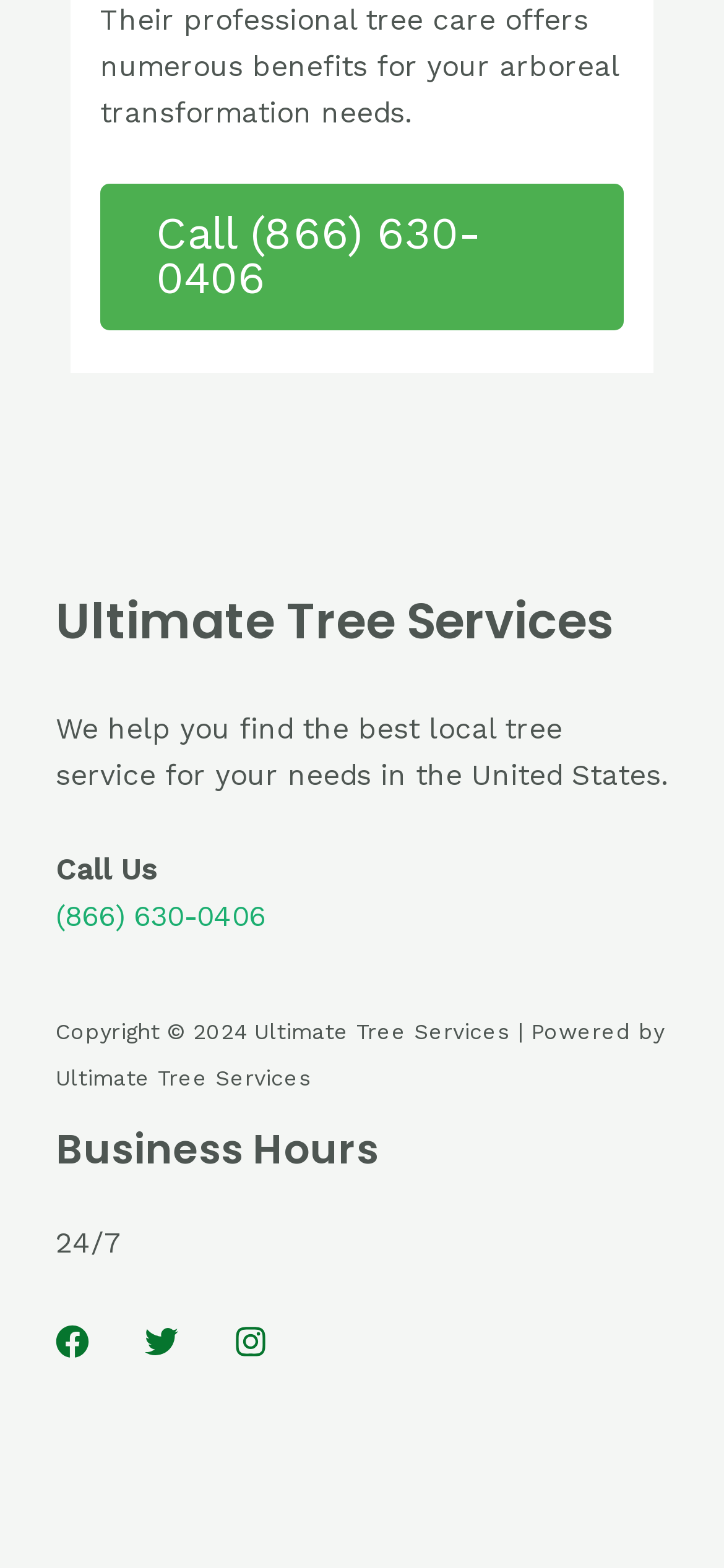Show the bounding box coordinates for the HTML element as described: "(866) 630-0406".

[0.077, 0.574, 0.367, 0.596]